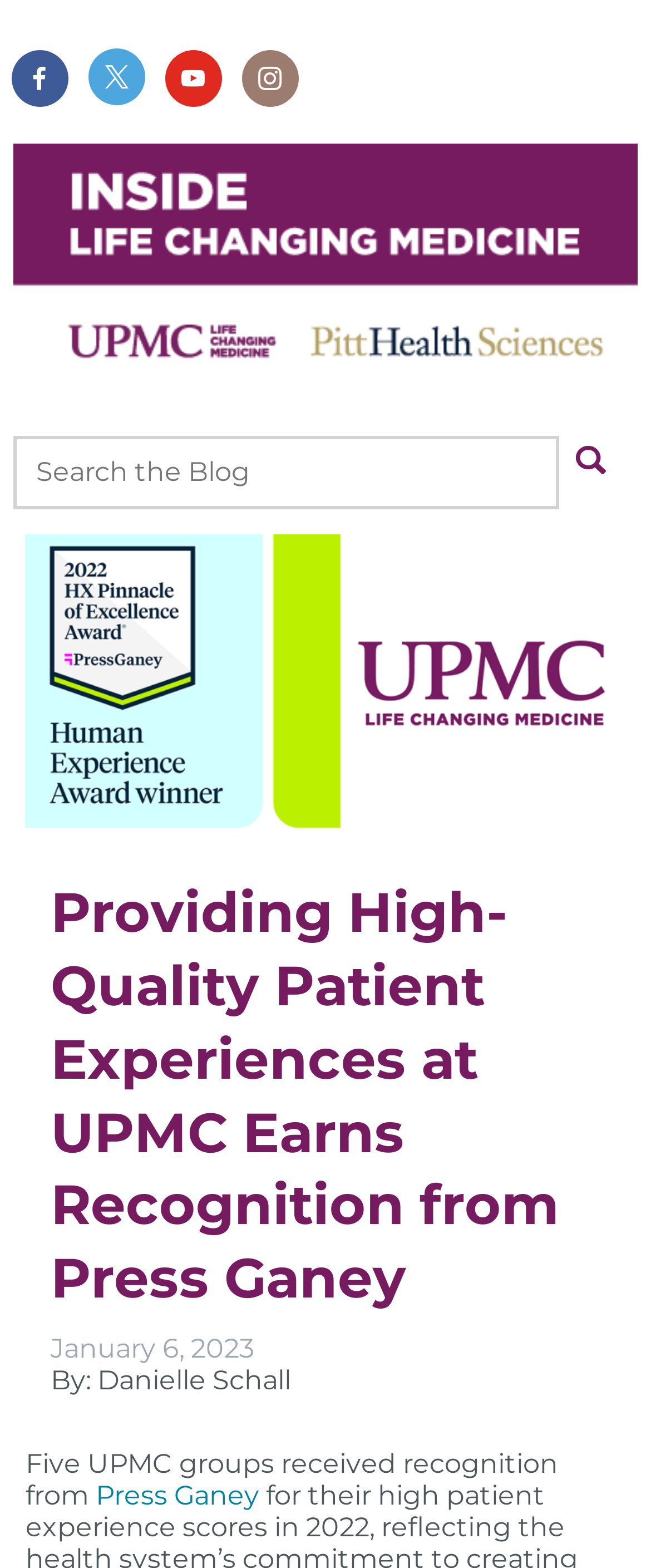How many social media links are at the top of the page?
Please provide a single word or phrase as the answer based on the screenshot.

4